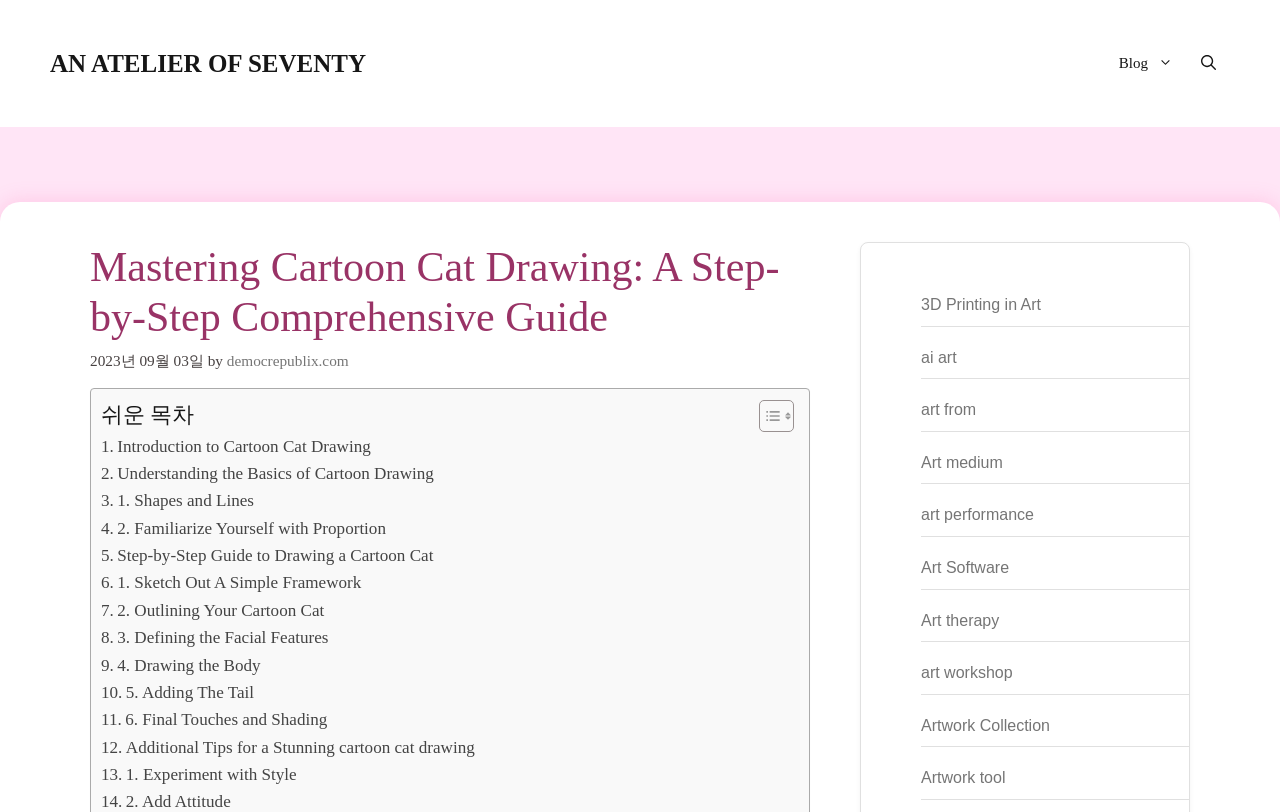Please locate the bounding box coordinates of the element that needs to be clicked to achieve the following instruction: "Read the introduction to cartoon cat drawing". The coordinates should be four float numbers between 0 and 1, i.e., [left, top, right, bottom].

[0.079, 0.533, 0.29, 0.567]